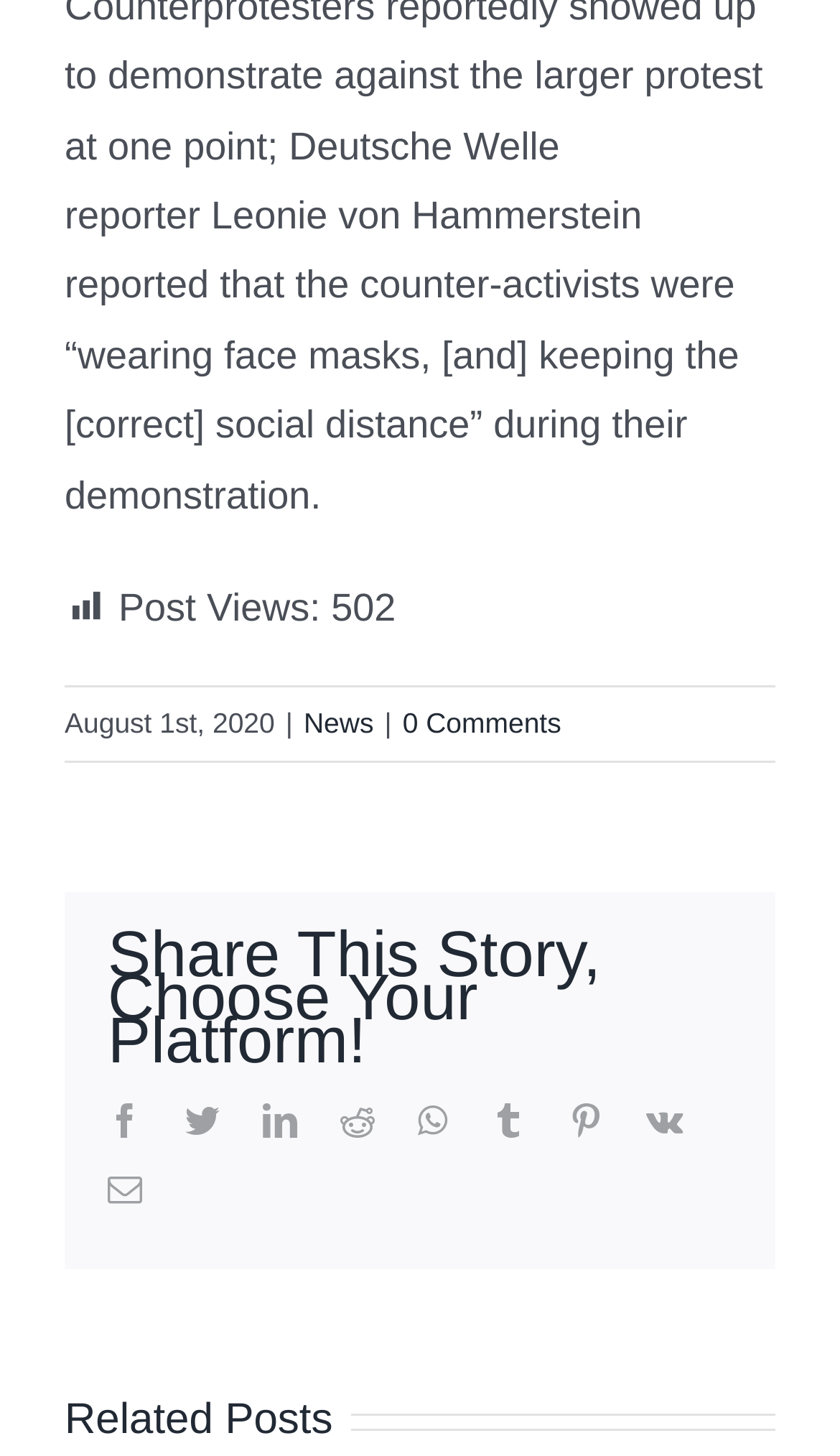Please find the bounding box coordinates of the element that you should click to achieve the following instruction: "Share via Email". The coordinates should be presented as four float numbers between 0 and 1: [left, top, right, bottom].

[0.128, 0.805, 0.169, 0.829]